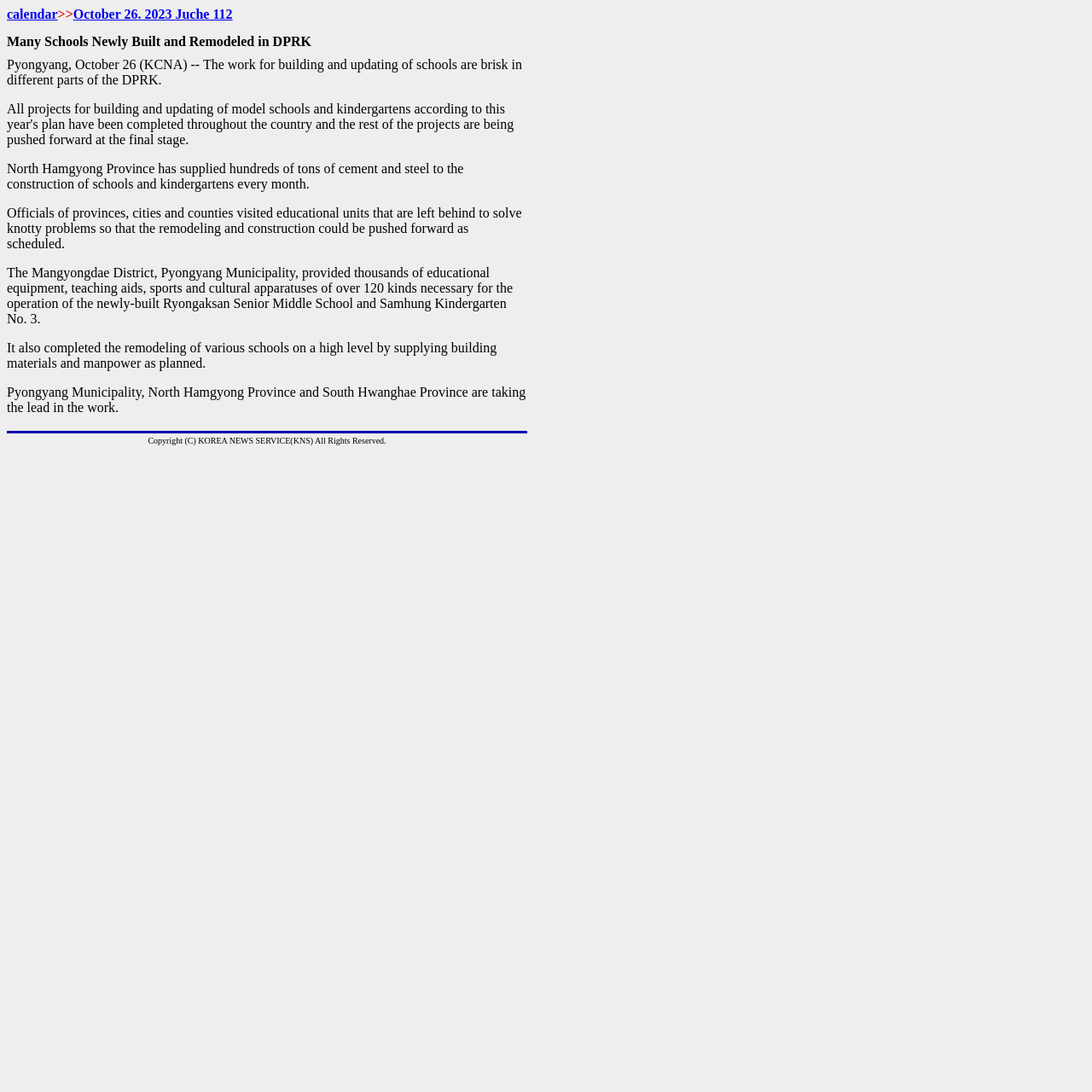Identify and provide the bounding box for the element described by: "About Us".

None